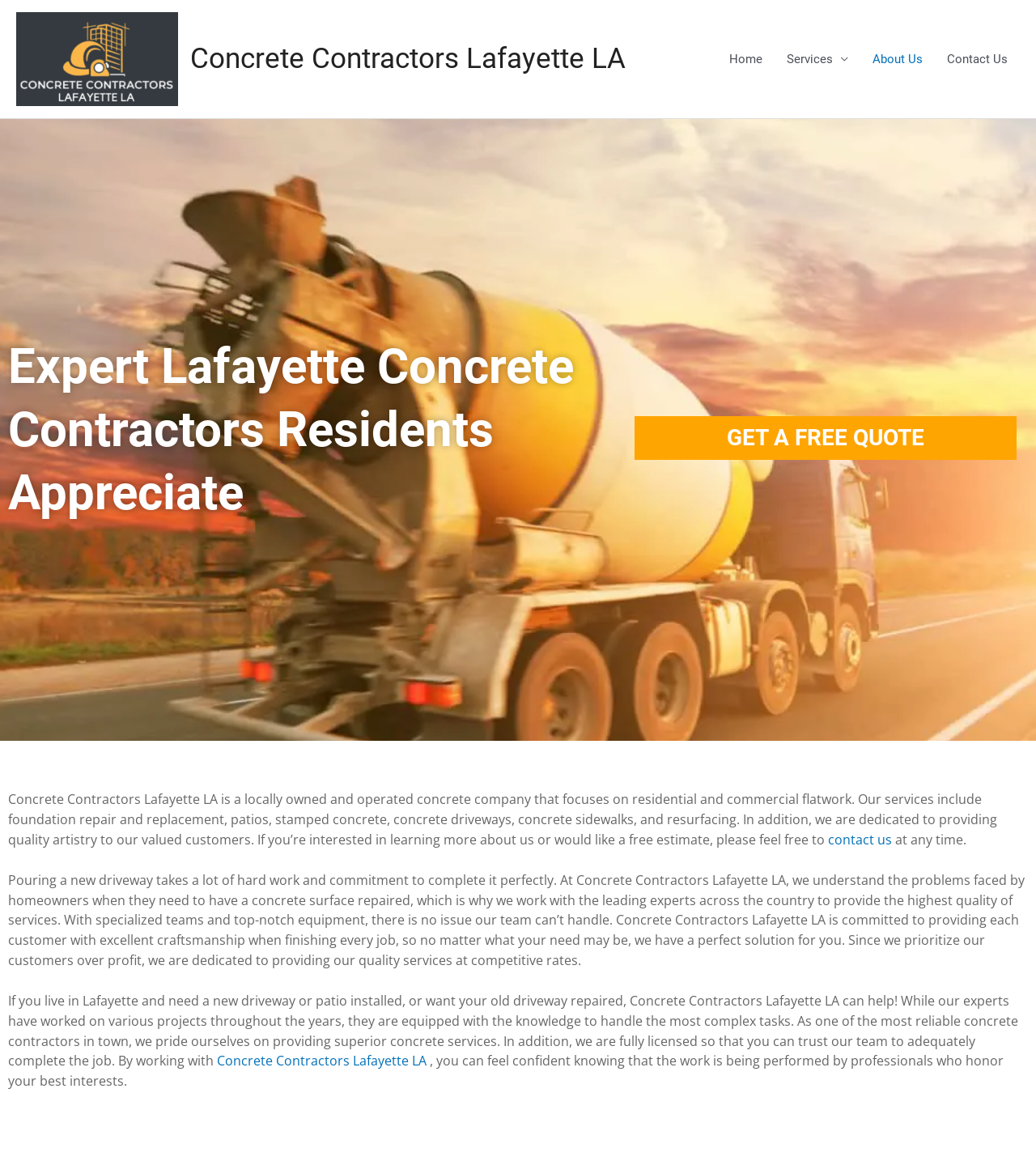Provide the bounding box coordinates of the HTML element this sentence describes: "About Us".

[0.83, 0.03, 0.902, 0.072]